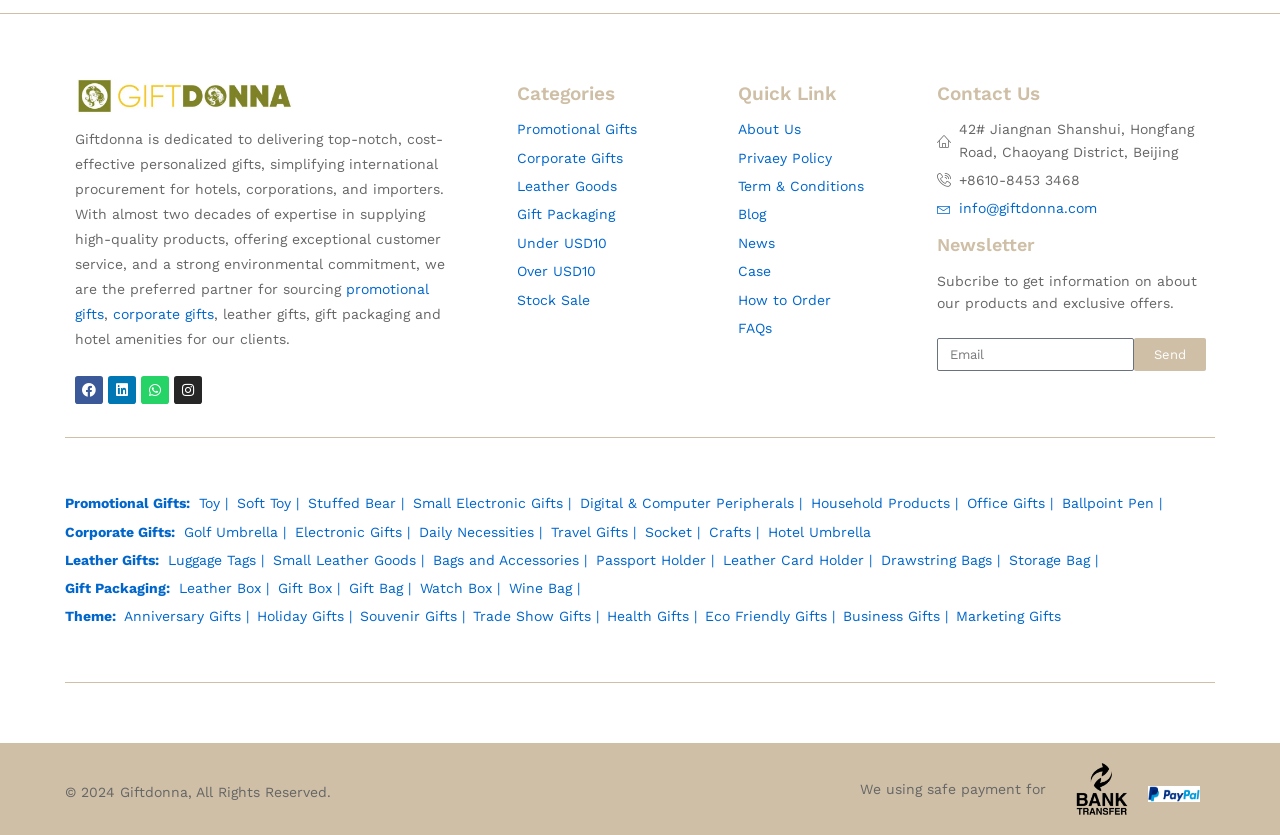Give a one-word or short phrase answer to the question: 
What is the purpose of the newsletter?

Get information on products and exclusive offers